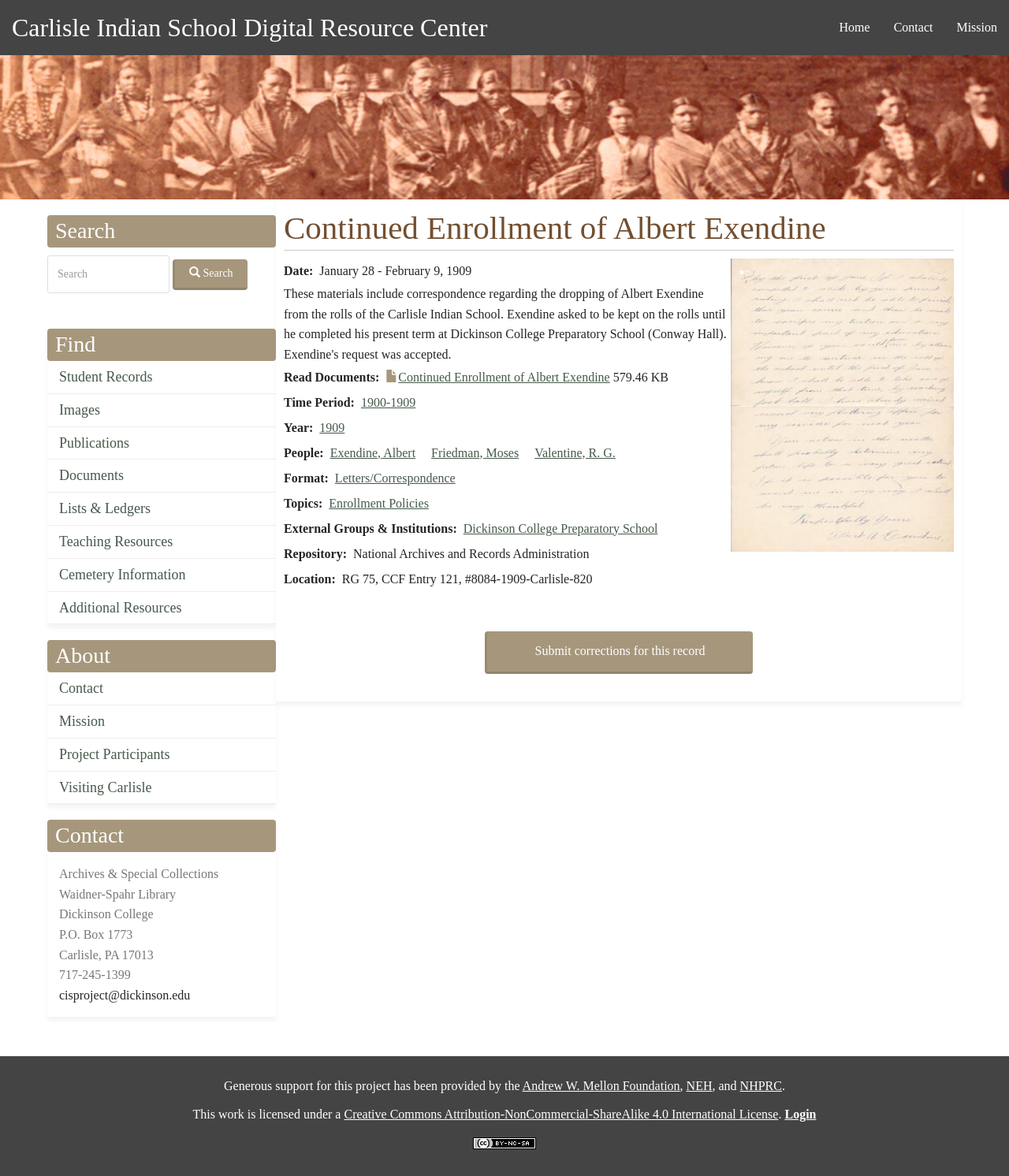Give a concise answer using one word or a phrase to the following question:
What is the date range of the continued enrollment?

January 28 - February 9, 1909